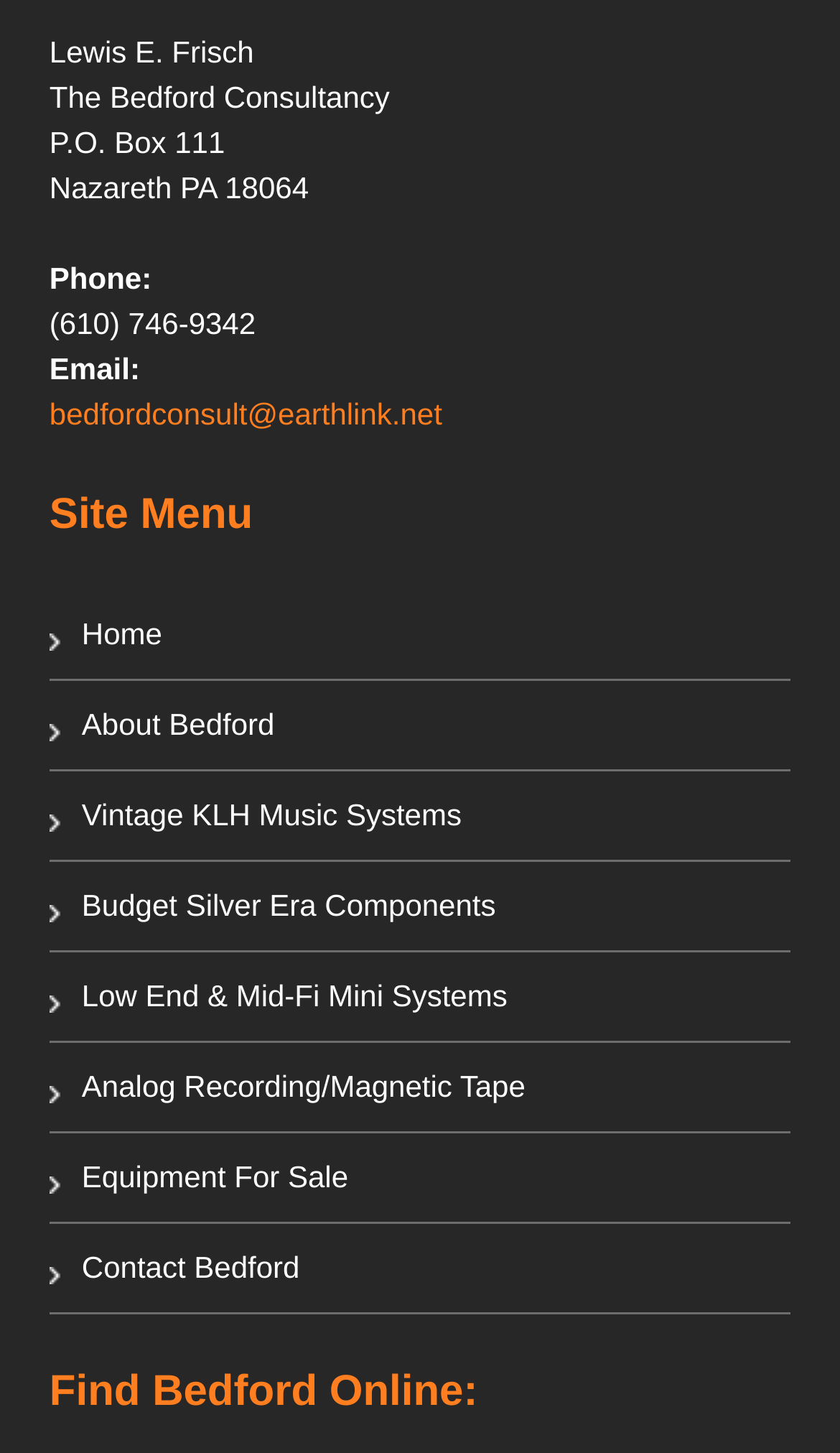Please identify the bounding box coordinates of the area that needs to be clicked to follow this instruction: "Click on 'Email: bedfordconsult@earthlink.net'".

[0.059, 0.273, 0.526, 0.297]